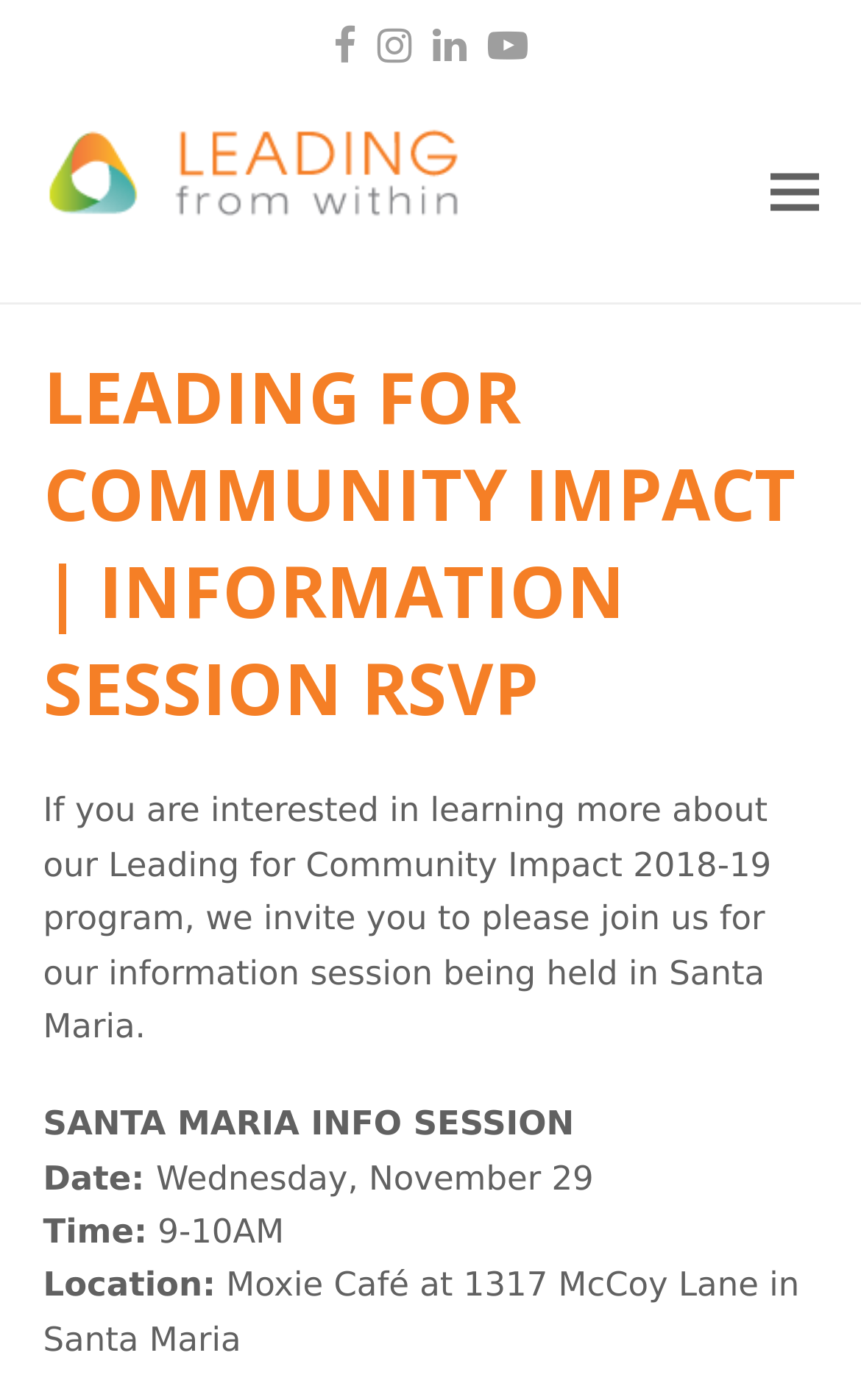Describe the webpage meticulously, covering all significant aspects.

The webpage is about an information session for the "Leading for Community Impact 2018-19" program. At the top, there are four social media links: Facebook, Instagram, LinkedIn, and YouTube, aligned horizontally. Below these links, there is a layout table with a link to "Leading from Within" accompanied by an image. 

On the right side, there is a button to toggle the mobile menu. The main content is divided into sections. The first section has a heading "LEADING FOR COMMUNITY IMPACT | INFORMATION SESSION RSVP" in a large font. Below this heading, there is a paragraph of text describing the information session. 

Following this paragraph, there are several sections of text providing details about the event. The first section is about the location, labeled as "SANTA MARIA INFO SESSION". The next sections provide the date, time, and location of the event, which is on Wednesday, November 29, from 9-10 AM at Moxie Café at 1317 McCoy Lane in Santa Maria.